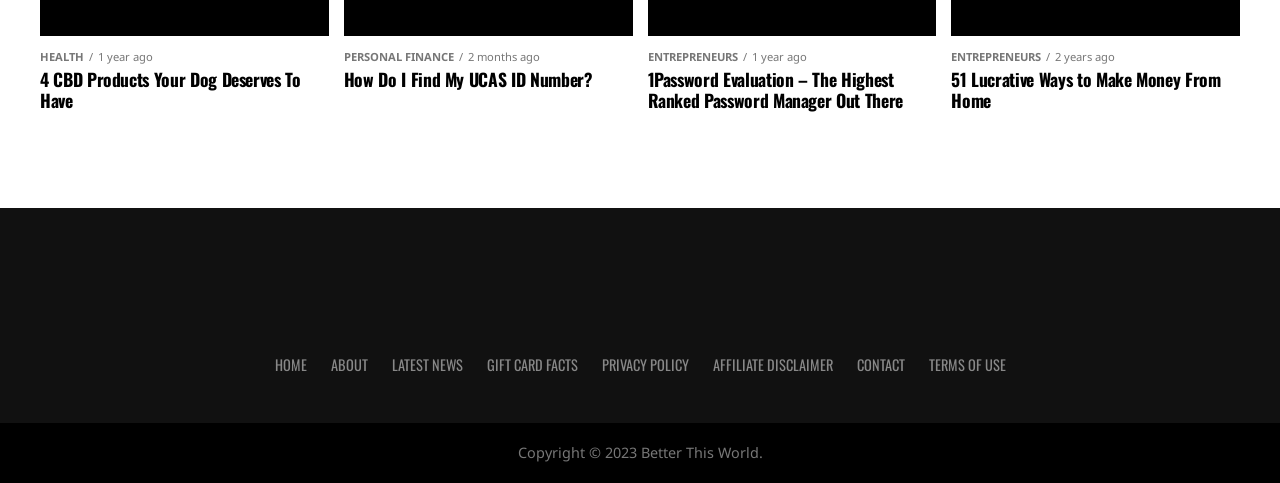Identify the bounding box coordinates of the specific part of the webpage to click to complete this instruction: "learn about gift card facts".

[0.38, 0.732, 0.451, 0.775]